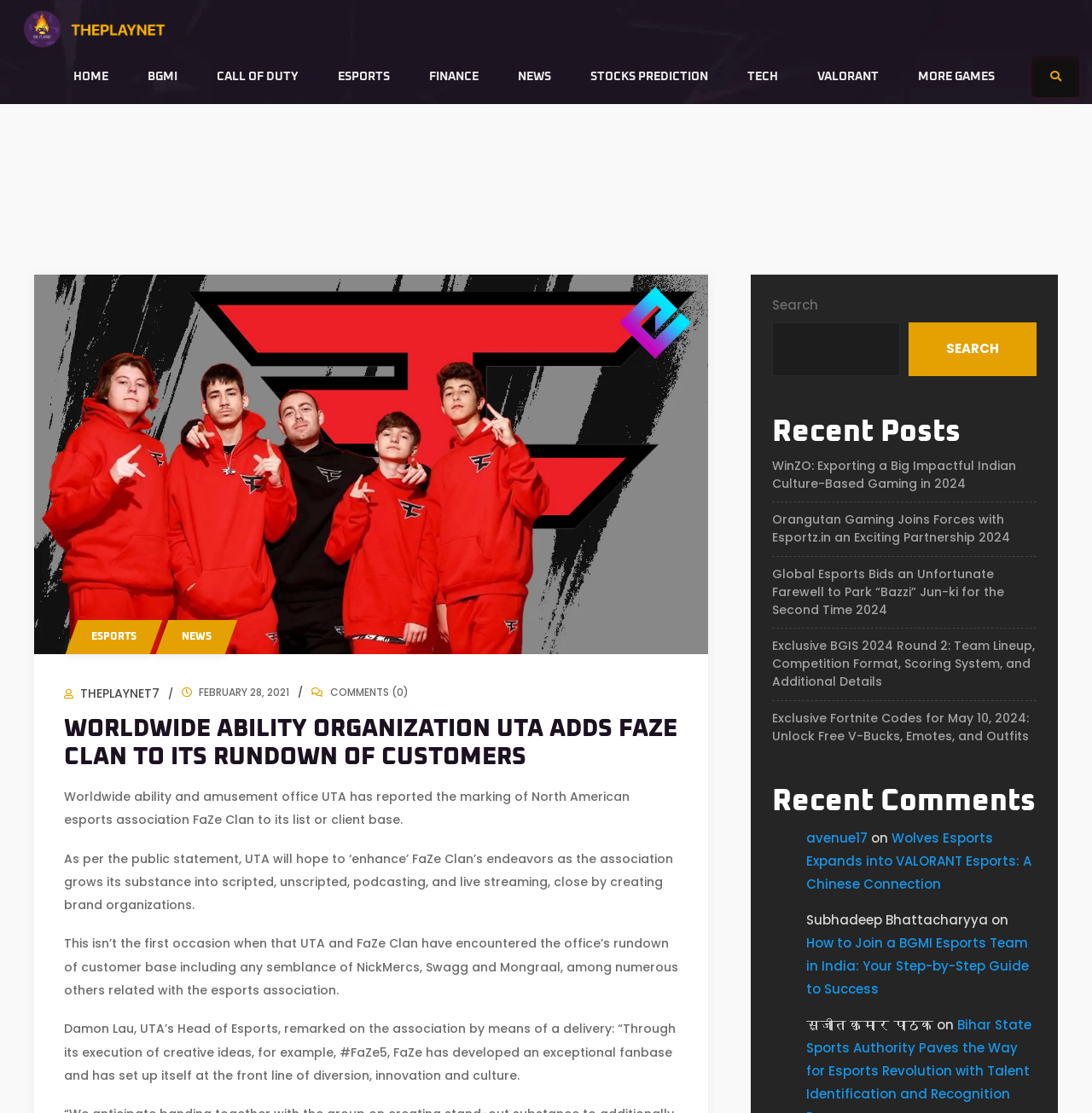Find the bounding box coordinates of the clickable element required to execute the following instruction: "Click on the FaZe Clan news article". Provide the coordinates as four float numbers between 0 and 1, i.e., [left, top, right, bottom].

[0.059, 0.643, 0.621, 0.694]